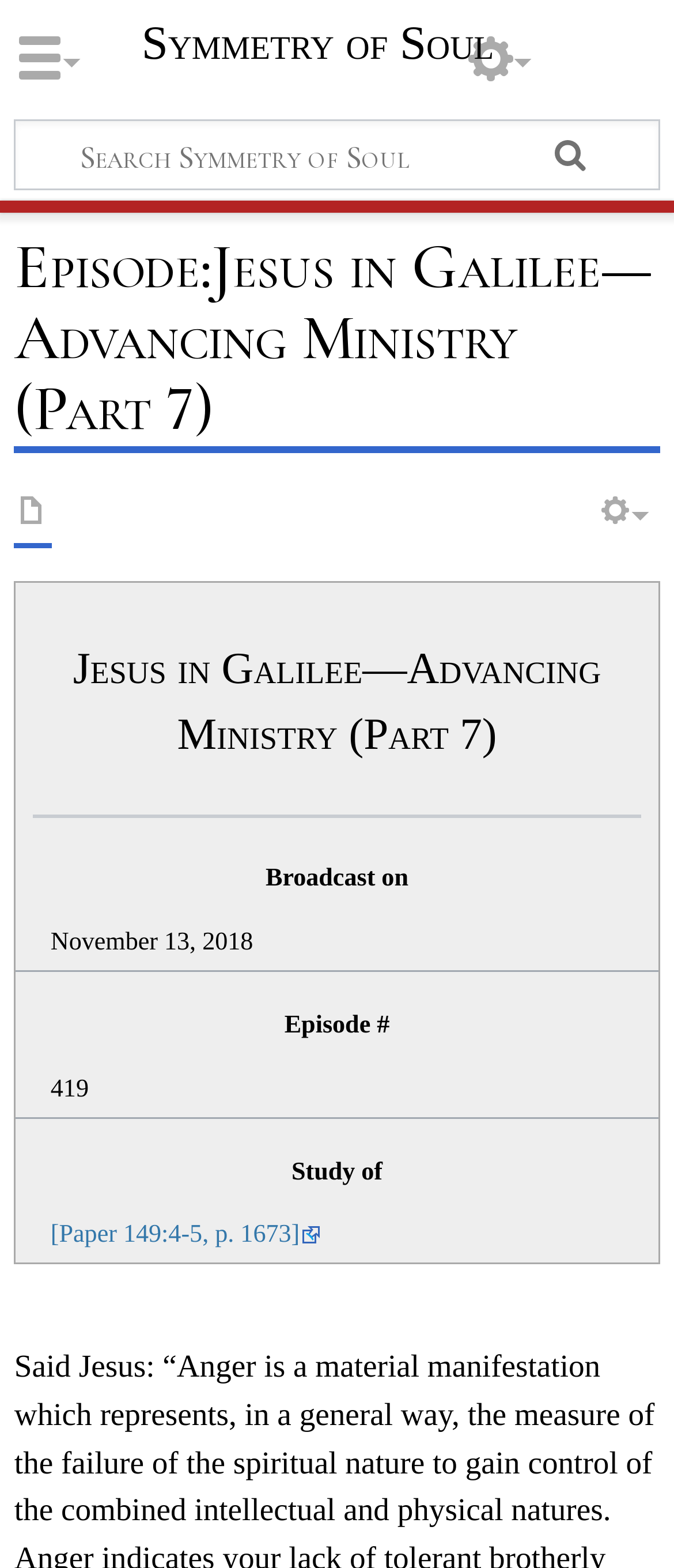What is the study of in this episode?
Answer the question using a single word or phrase, according to the image.

Paper 149:4-5, p. 1673